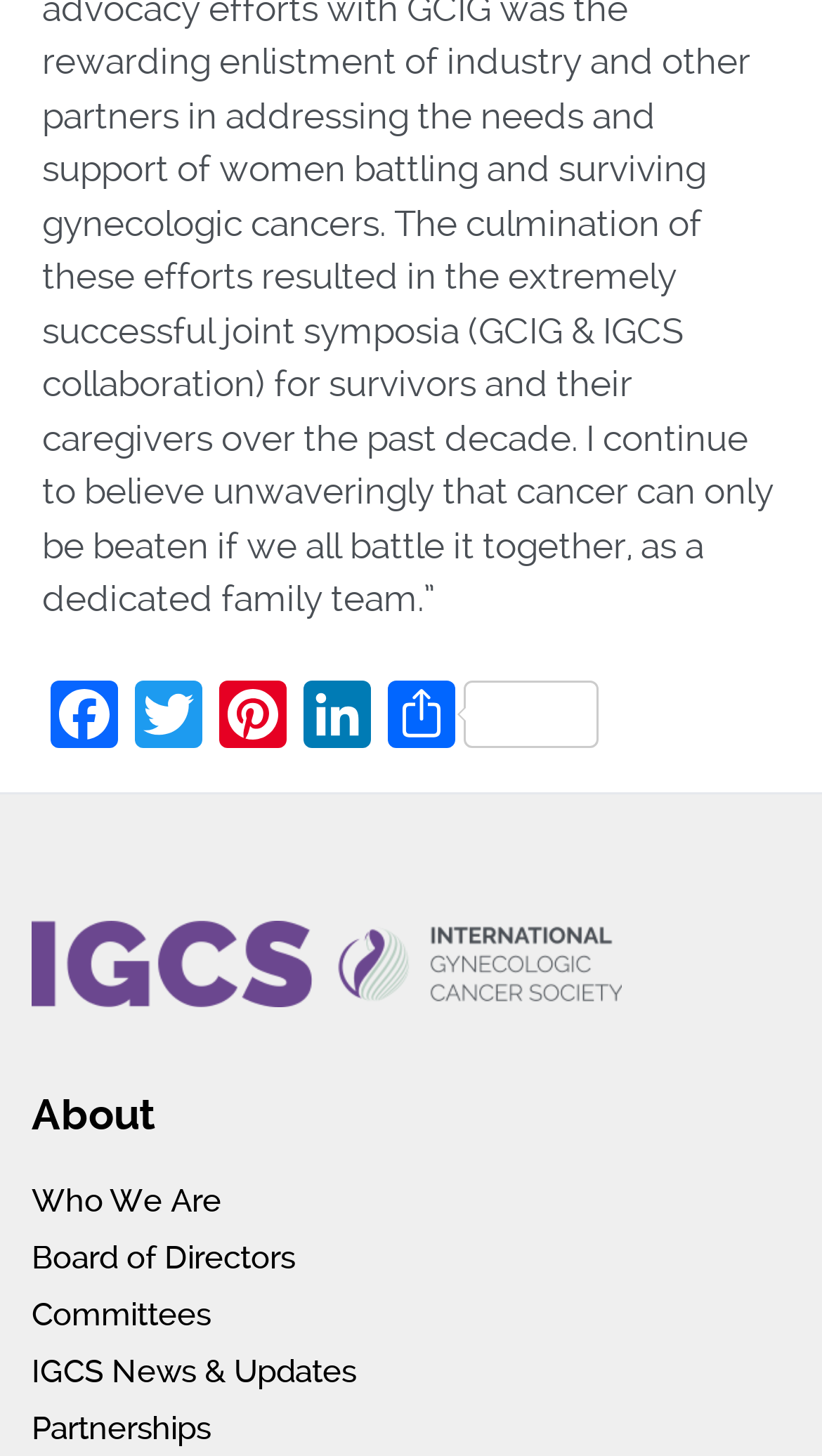Find the bounding box coordinates of the element to click in order to complete the given instruction: "Share on social media."

[0.462, 0.467, 0.738, 0.52]